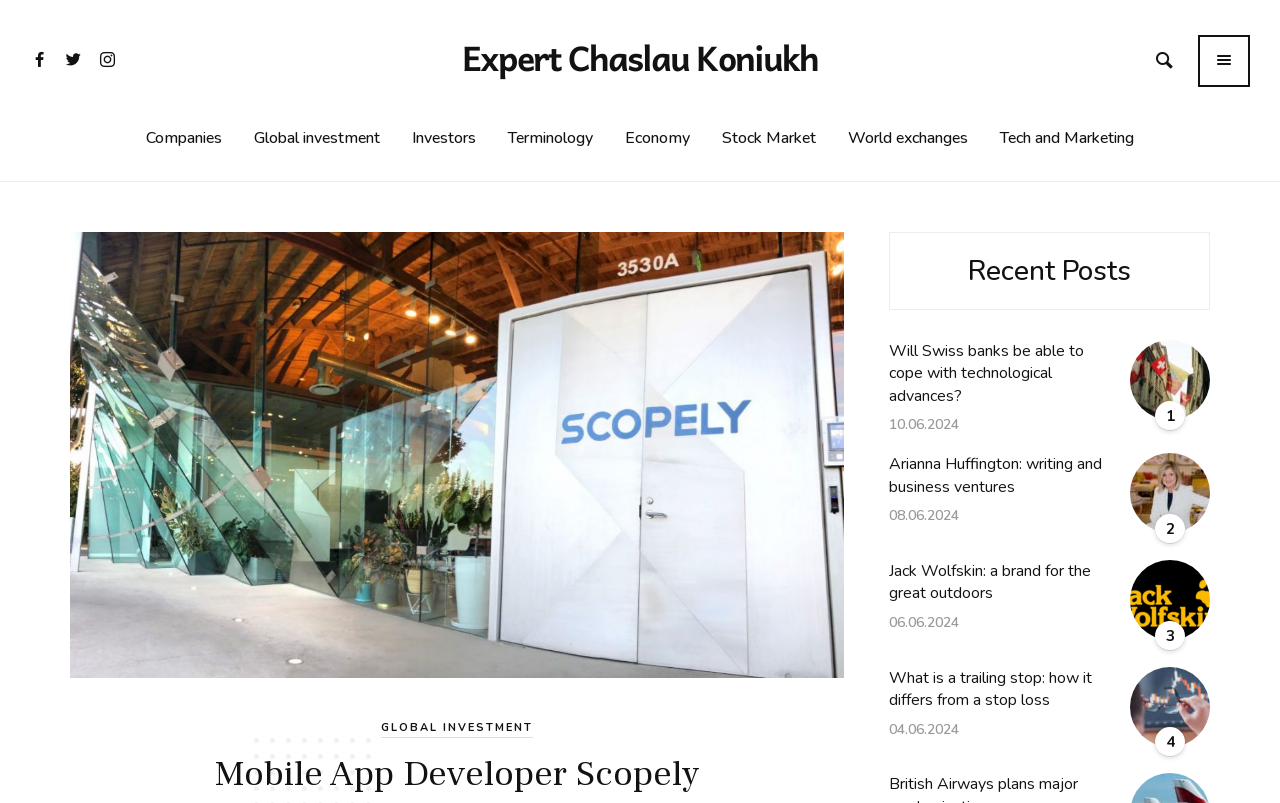Using the provided element description: "Tech and Marketing", determine the bounding box coordinates of the corresponding UI element in the screenshot.

[0.781, 0.161, 0.886, 0.181]